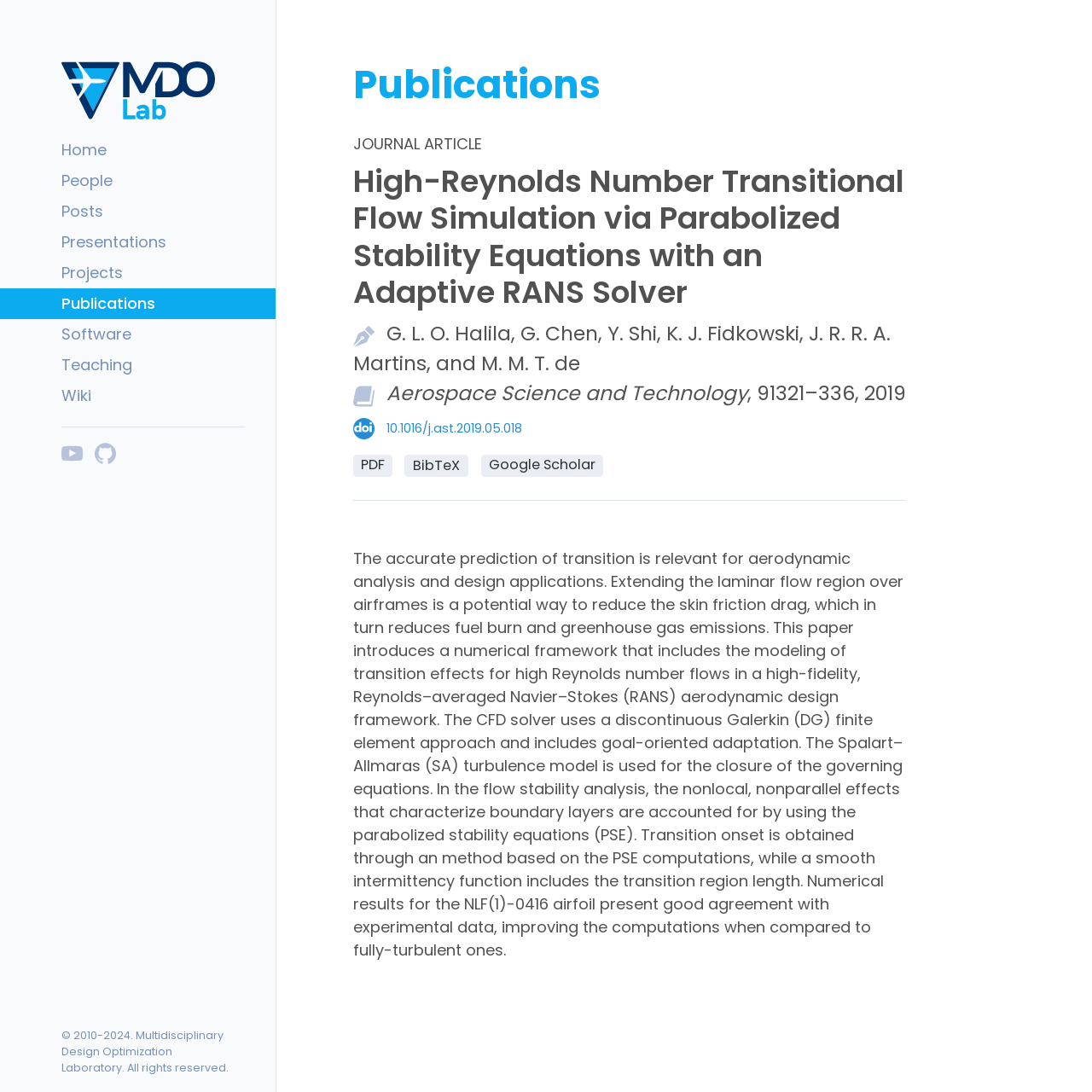Point out the bounding box coordinates of the section to click in order to follow this instruction: "Click the 'Home' link".

[0.0, 0.123, 0.252, 0.151]